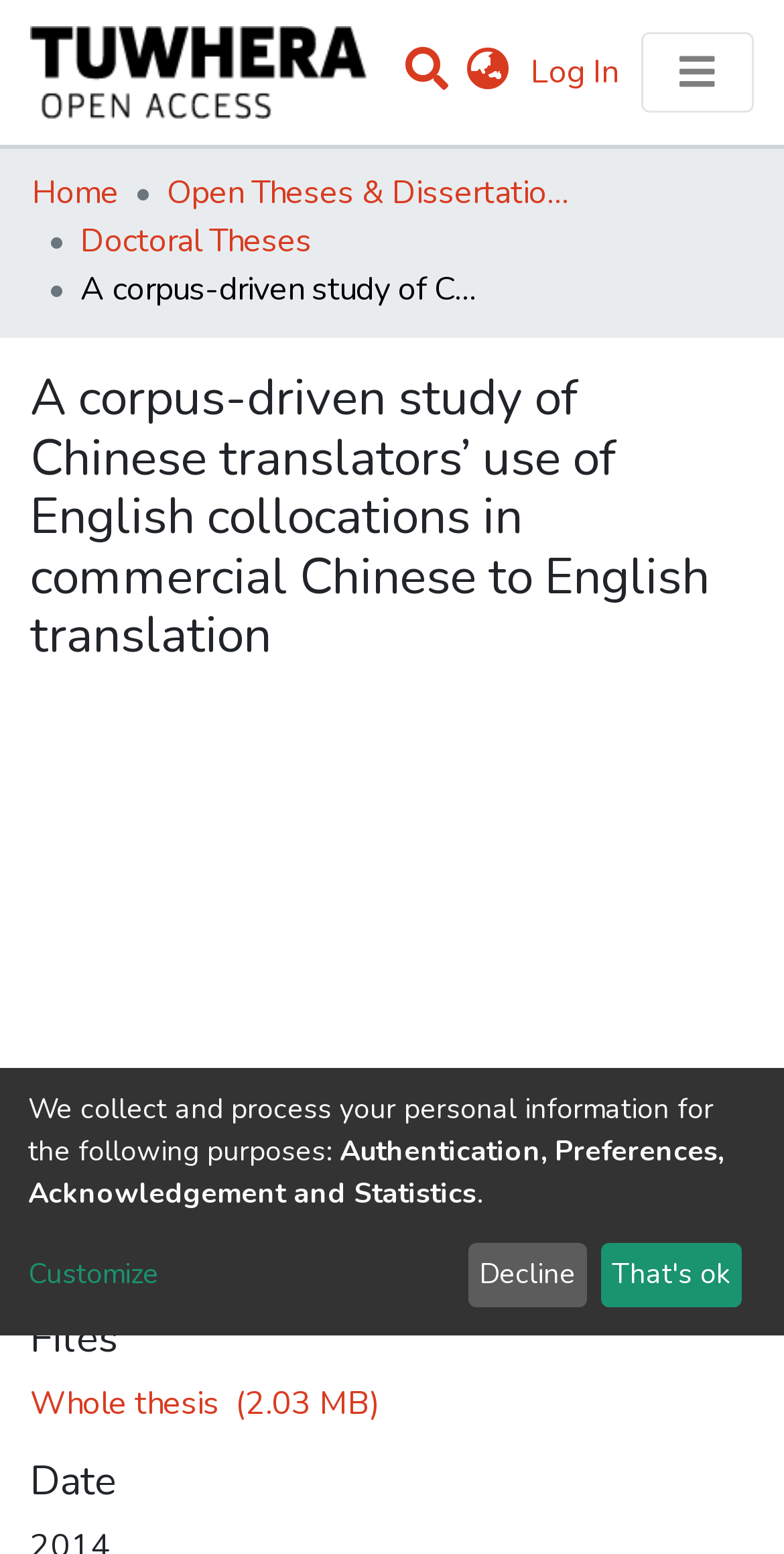What is the file size of the whole thesis?
Look at the image and respond to the question as thoroughly as possible.

The file size of the whole thesis is mentioned in the 'Files' section, which is present below the heading 'A corpus-driven study of Chinese translators’ use of English collocations in commercial Chinese to English translation'. The file size is 2.03 MB.